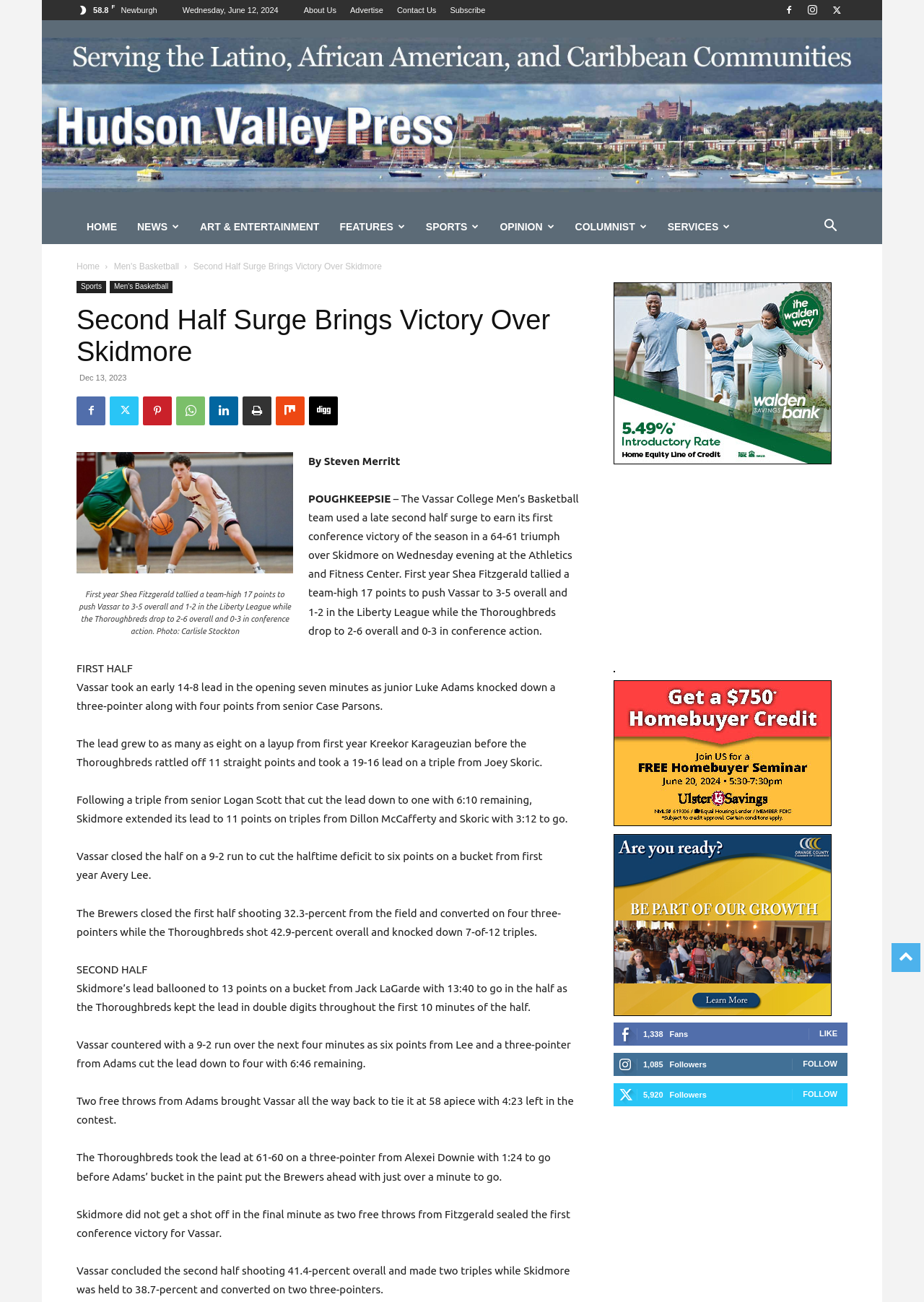Given the element description Art & Entertainment, identify the bounding box coordinates for the UI element on the webpage screenshot. The format should be (top-left x, top-left y, bottom-right x, bottom-right y), with values between 0 and 1.

[0.205, 0.161, 0.357, 0.187]